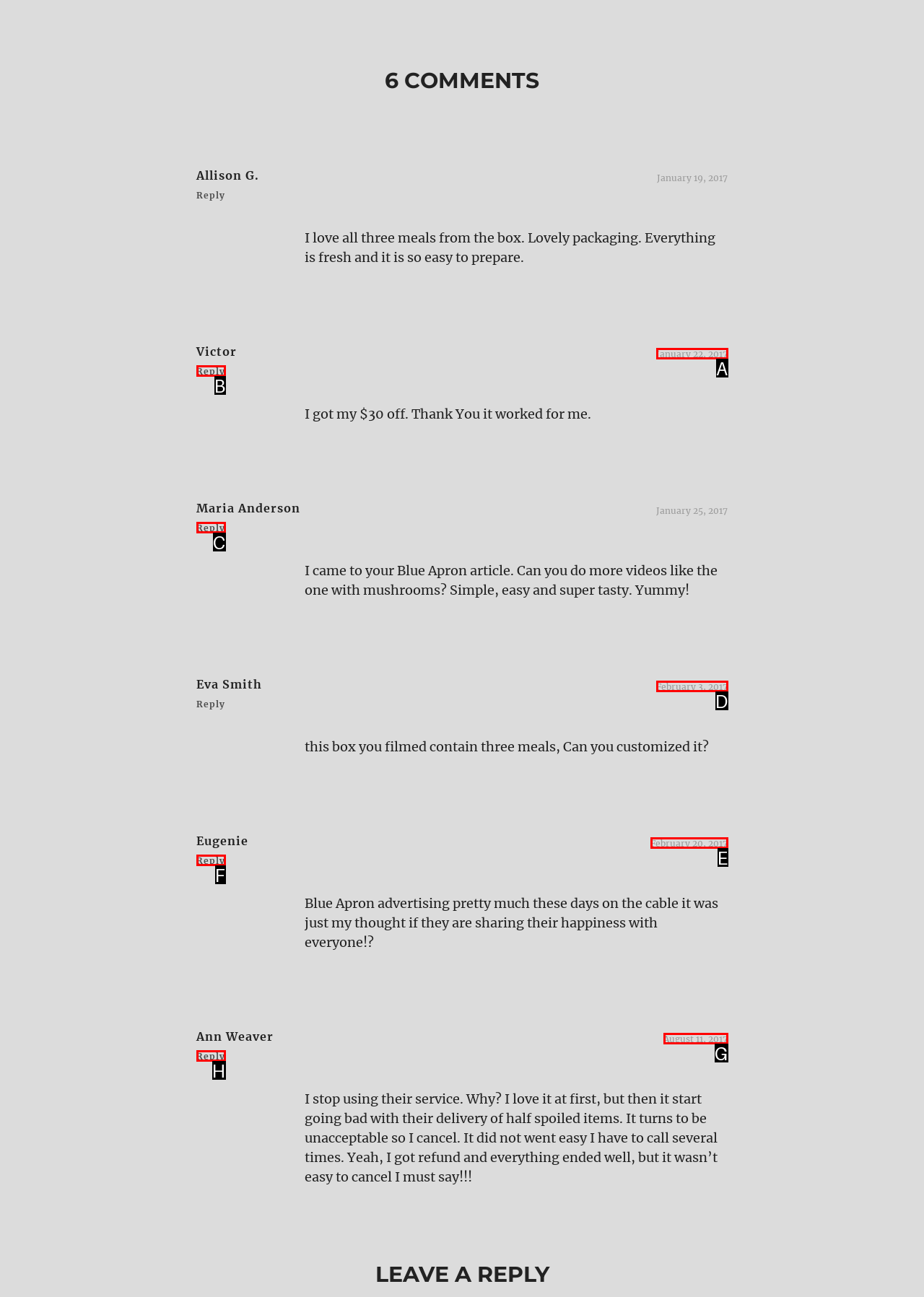Select the letter that corresponds to this element description: Prestige City Sarjapur
Answer with the letter of the correct option directly.

None